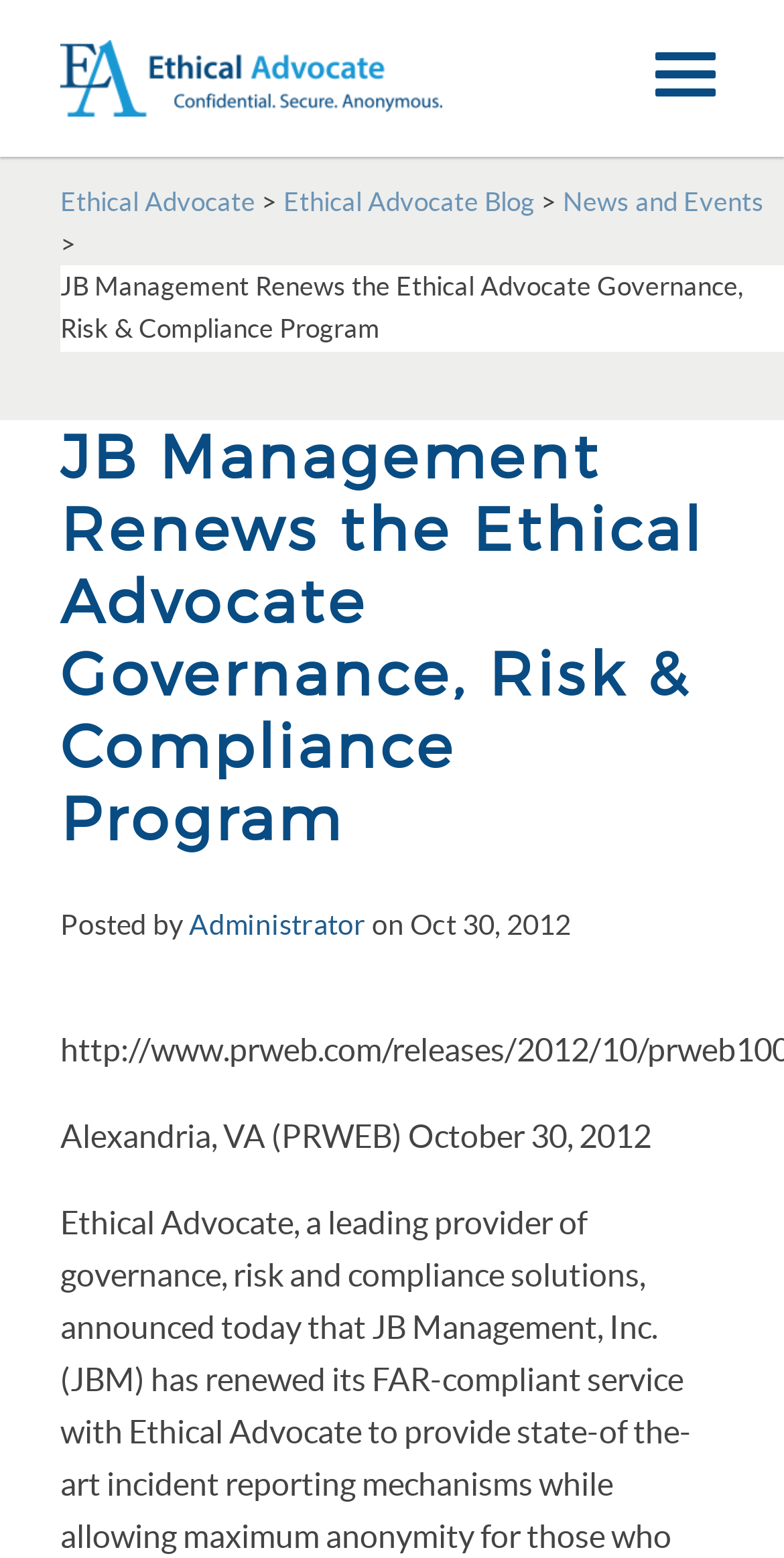What is the location mentioned in the news?
Utilize the information in the image to give a detailed answer to the question.

I found the answer by looking at the StaticText 'Alexandria, VA (PRWEB) October 30, 2012' which provides information about the location where the news was published.